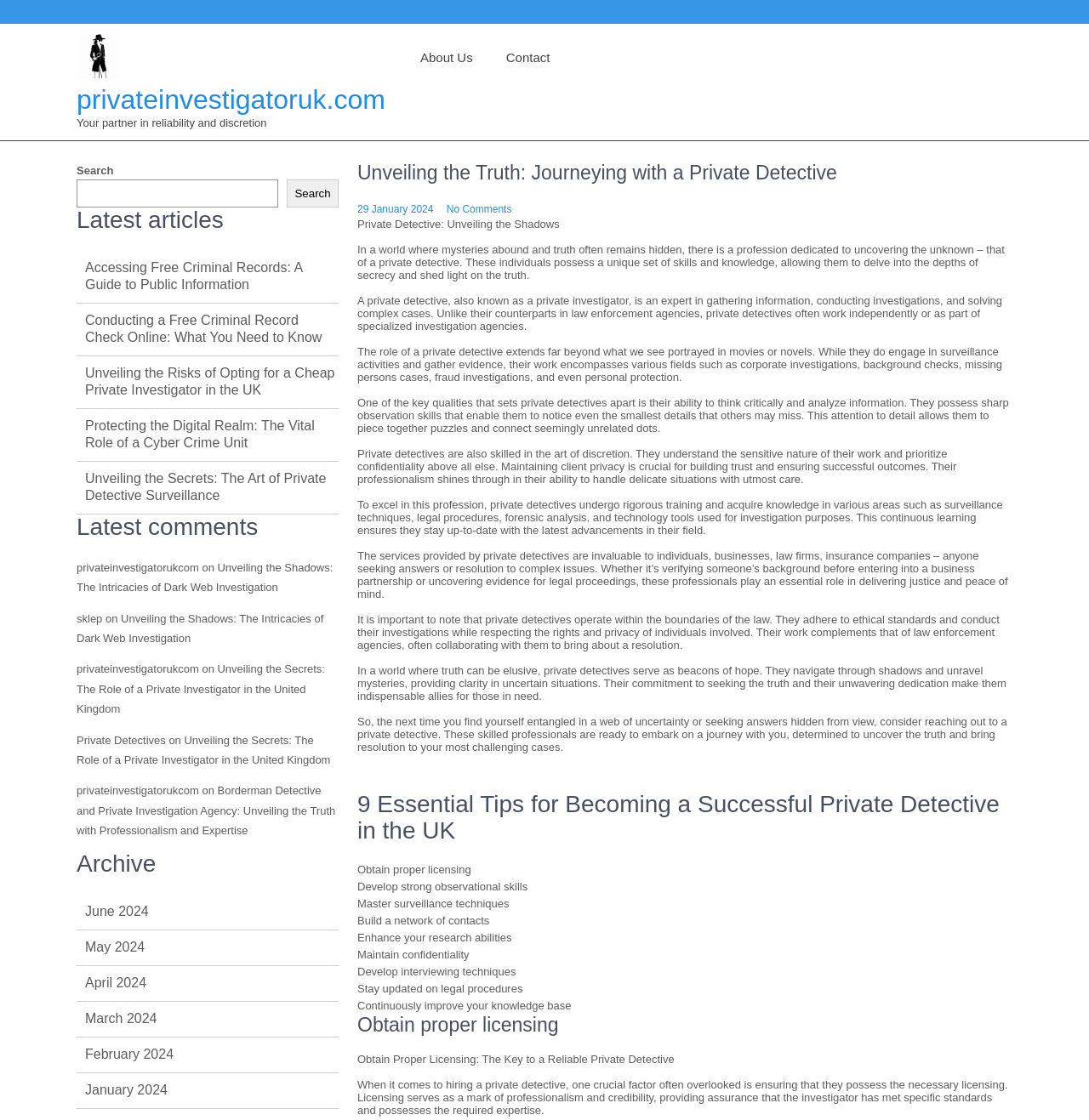Please specify the bounding box coordinates of the clickable region to carry out the following instruction: "Check the latest articles". The coordinates should be four float numbers between 0 and 1, in the format [left, top, right, bottom].

[0.07, 0.185, 0.311, 0.209]